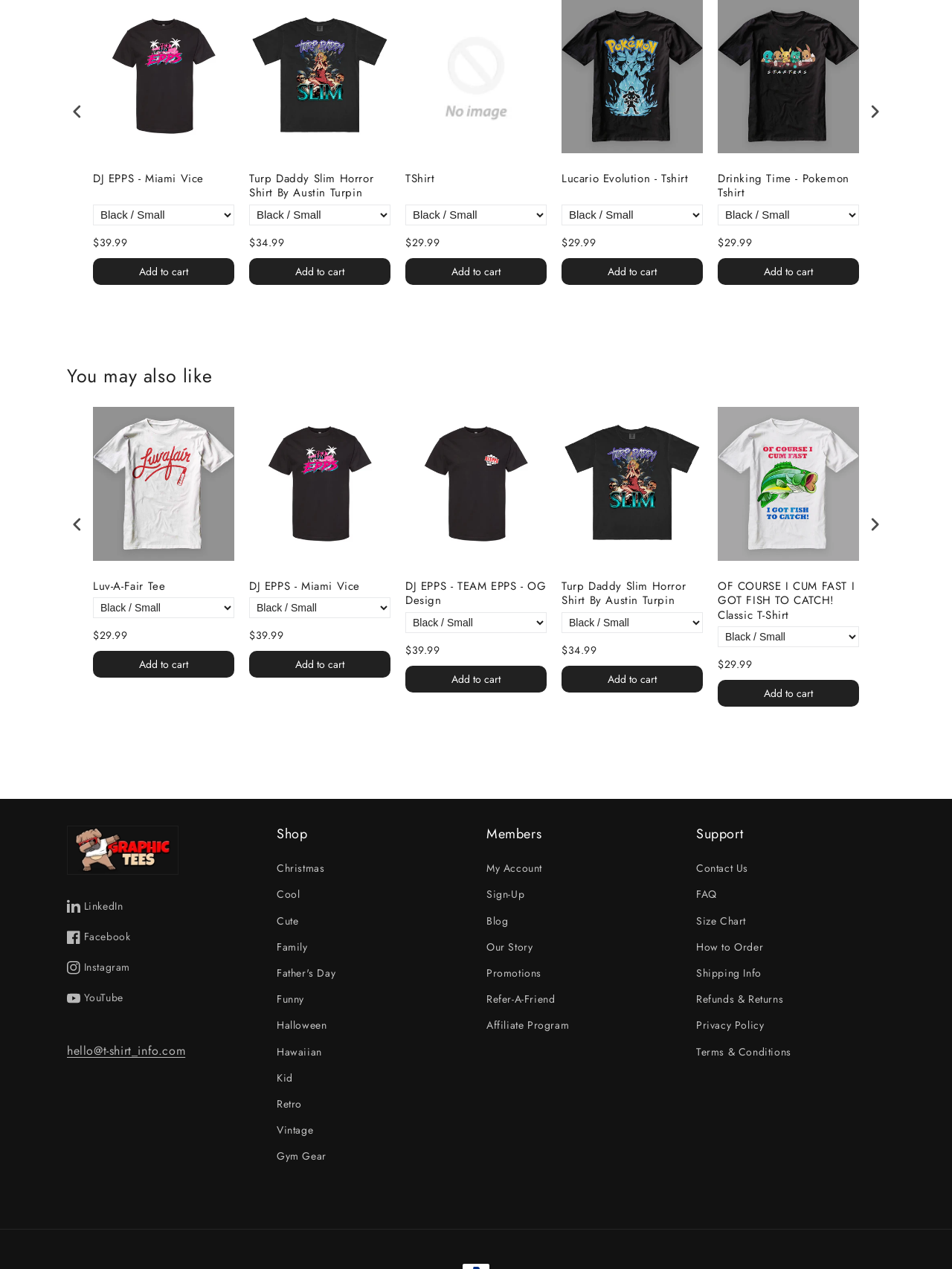Provide the bounding box coordinates of the HTML element described by the text: "My Account".

[0.511, 0.677, 0.57, 0.695]